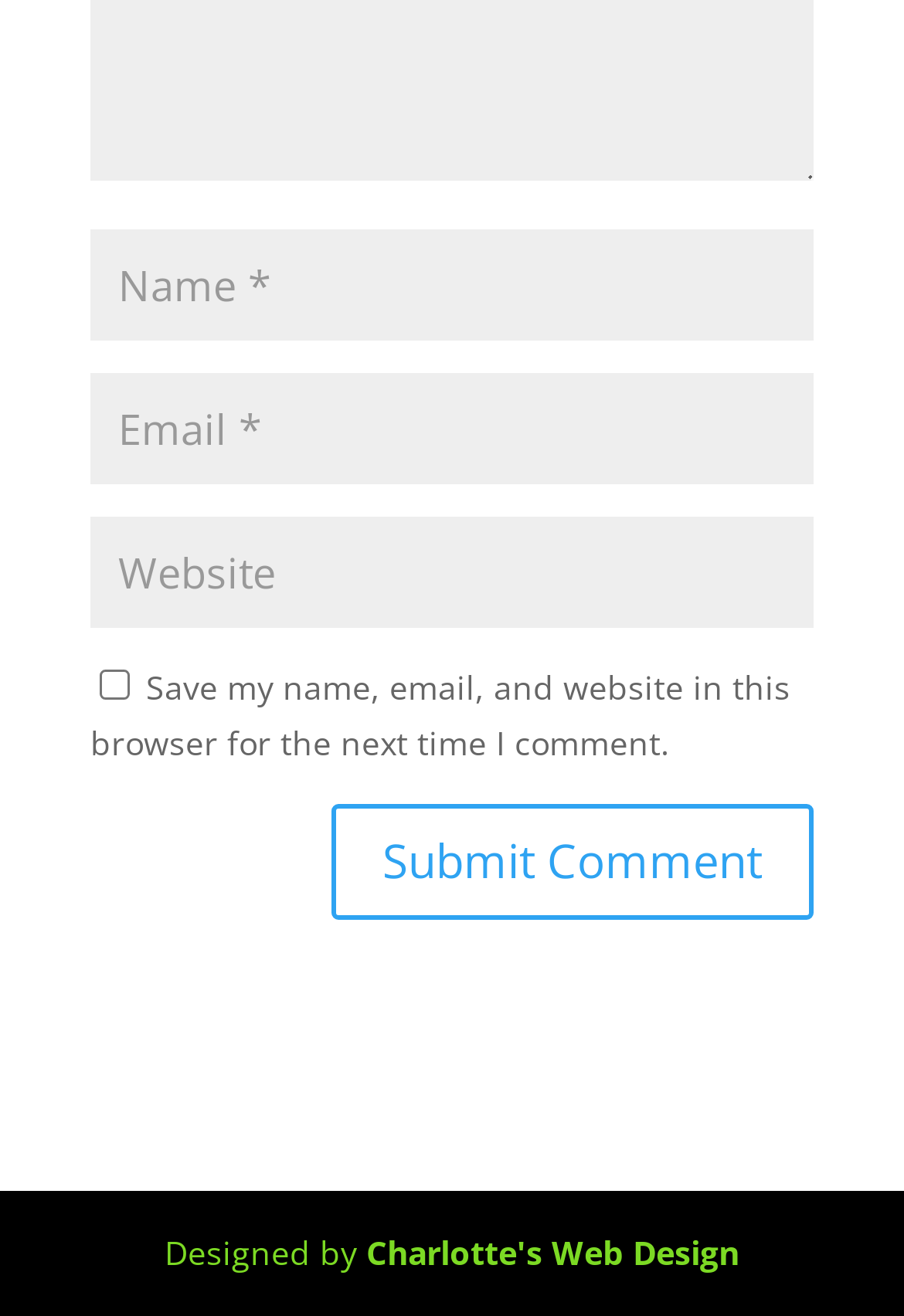Locate and provide the bounding box coordinates for the HTML element that matches this description: "input value="Name *" name="author"".

[0.1, 0.175, 0.9, 0.259]